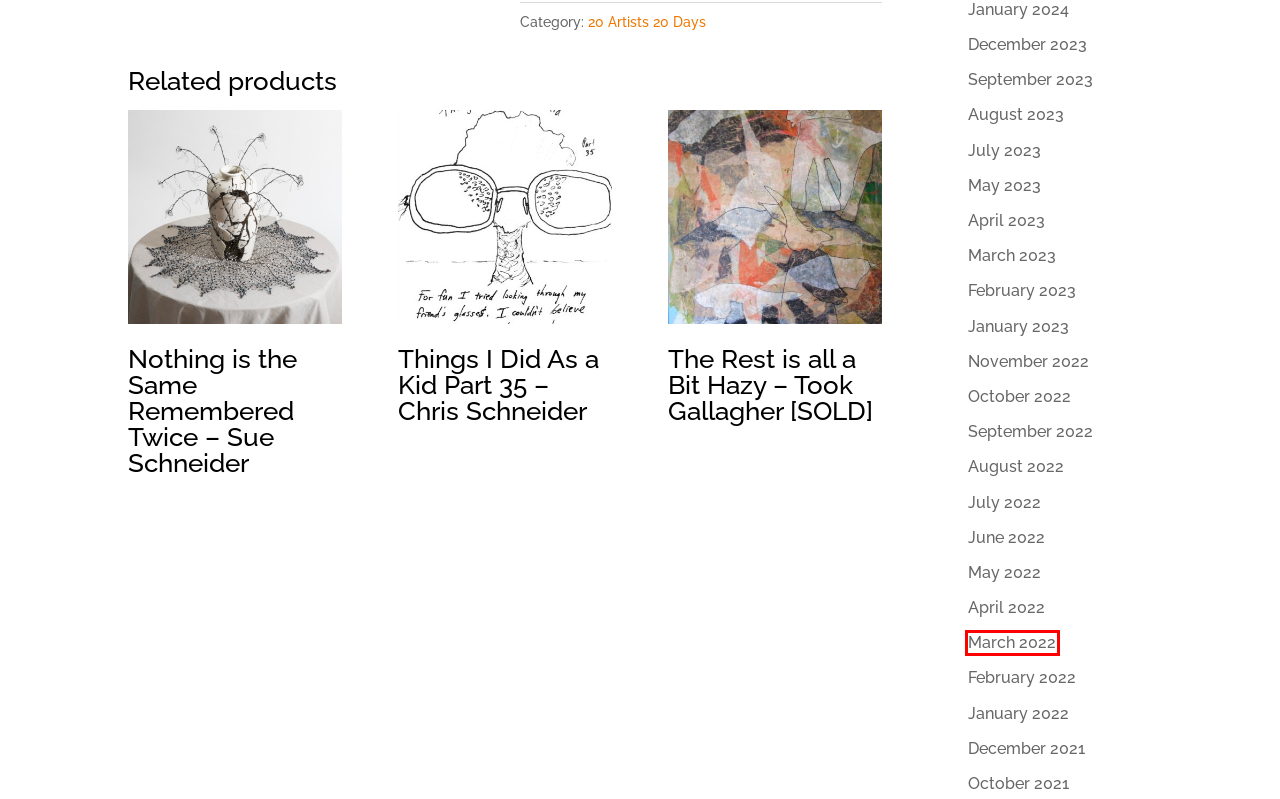Given a webpage screenshot with a UI element marked by a red bounding box, choose the description that best corresponds to the new webpage that will appear after clicking the element. The candidates are:
A. 6 - 2022 - Detroit Artists Market
B. 7 - 2022 - Detroit Artists Market
C. 1 - 2023 - Detroit Artists Market
D. 12 - 2021 - Detroit Artists Market
E. 11 - 2022 - Detroit Artists Market
F. 7 - 2023 - Detroit Artists Market
G. 3 - 2022 - Detroit Artists Market
H. 4 - 2023 - Detroit Artists Market

G